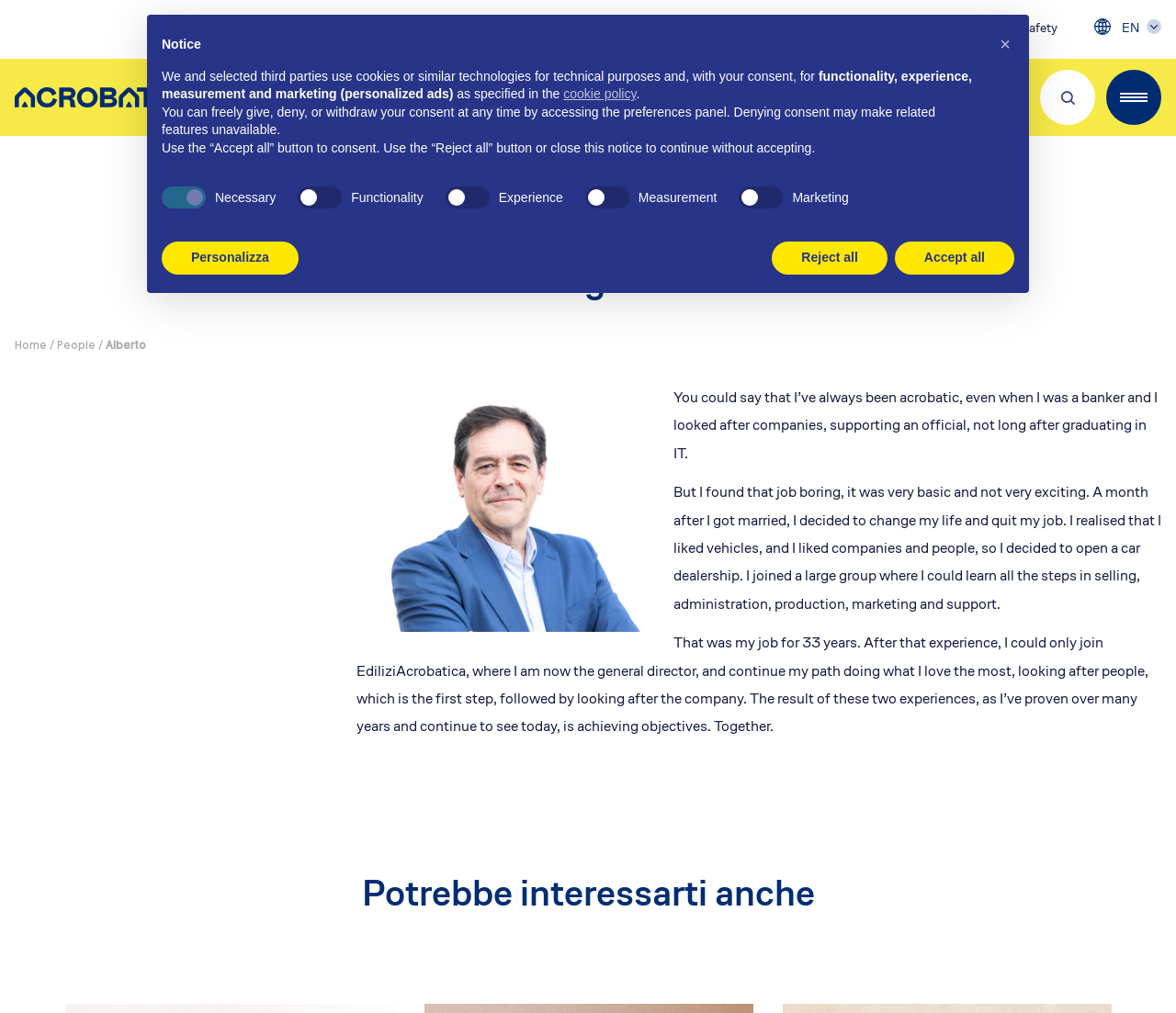Highlight the bounding box coordinates of the region I should click on to meet the following instruction: "Learn about Our services".

[0.012, 0.314, 0.078, 0.327]